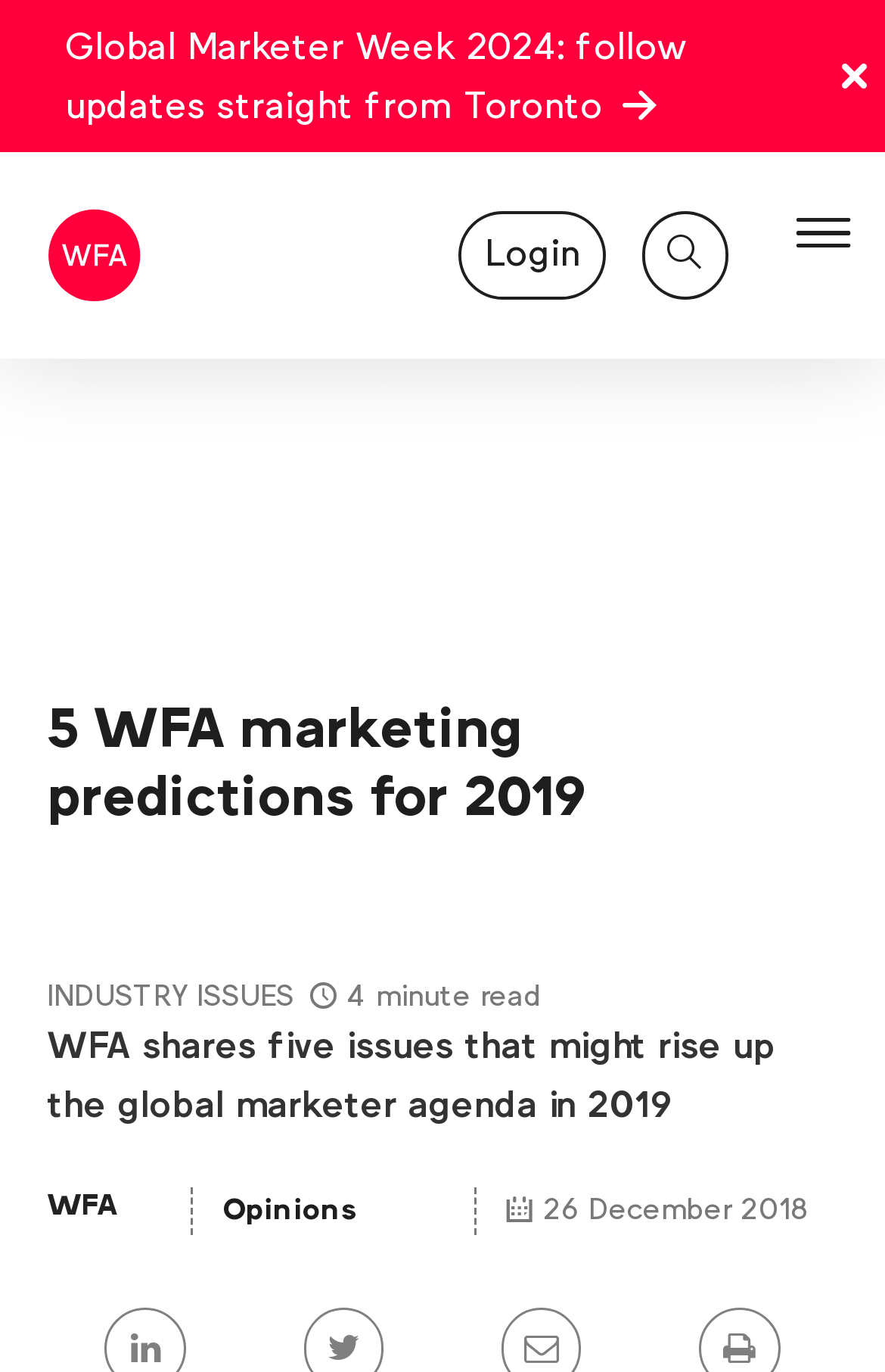Identify the bounding box coordinates for the UI element described as follows: "Jump to navigation". Ensure the coordinates are four float numbers between 0 and 1, formatted as [left, top, right, bottom].

[0.879, 0.138, 1.0, 0.204]